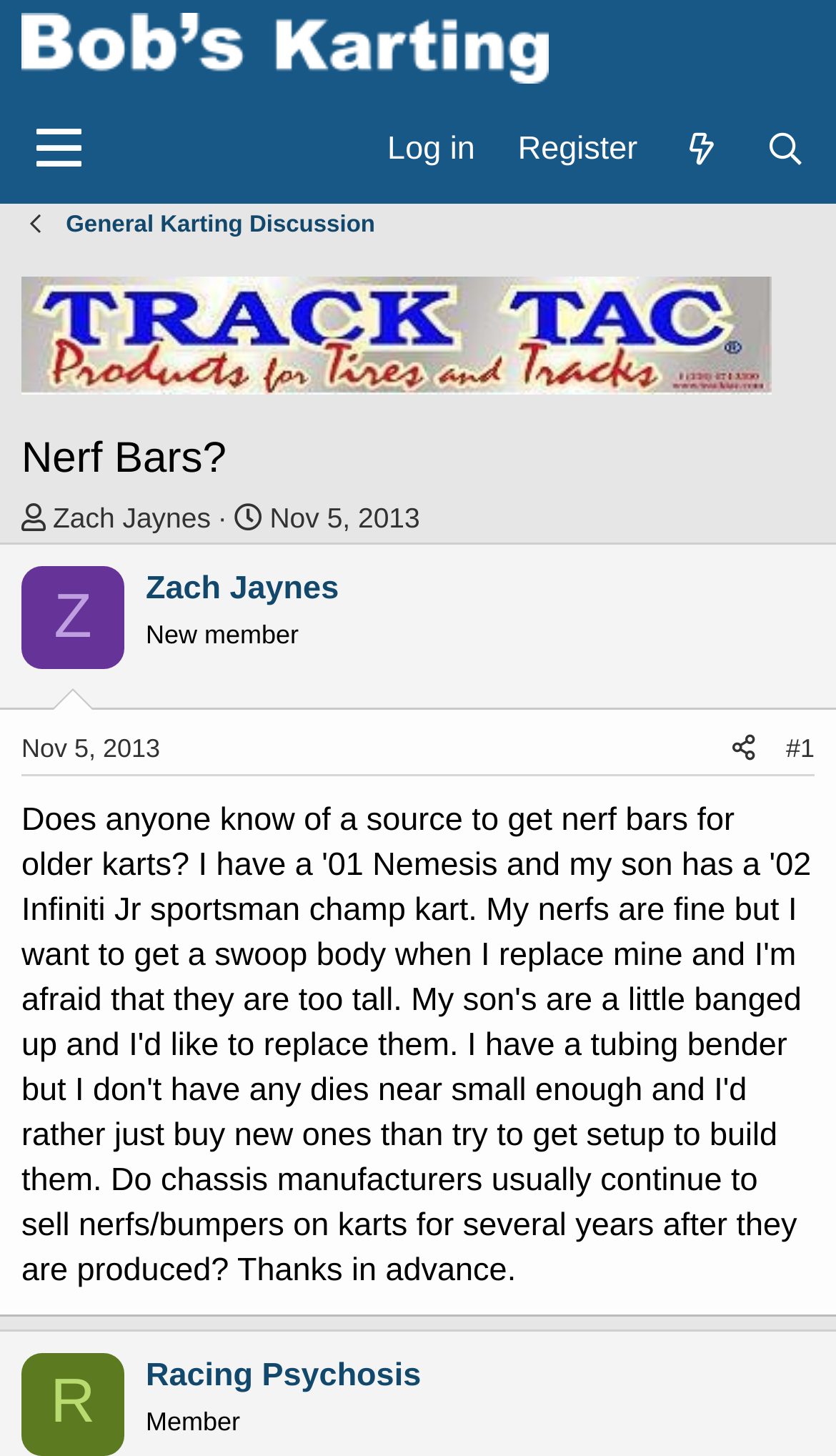Please determine the bounding box coordinates for the UI element described here. Use the format (top-left x, top-left y, bottom-right x, bottom-right y) with values bounded between 0 and 1: alt="Bob's 4 Cycle Karting"

[0.026, 0.029, 0.656, 0.054]